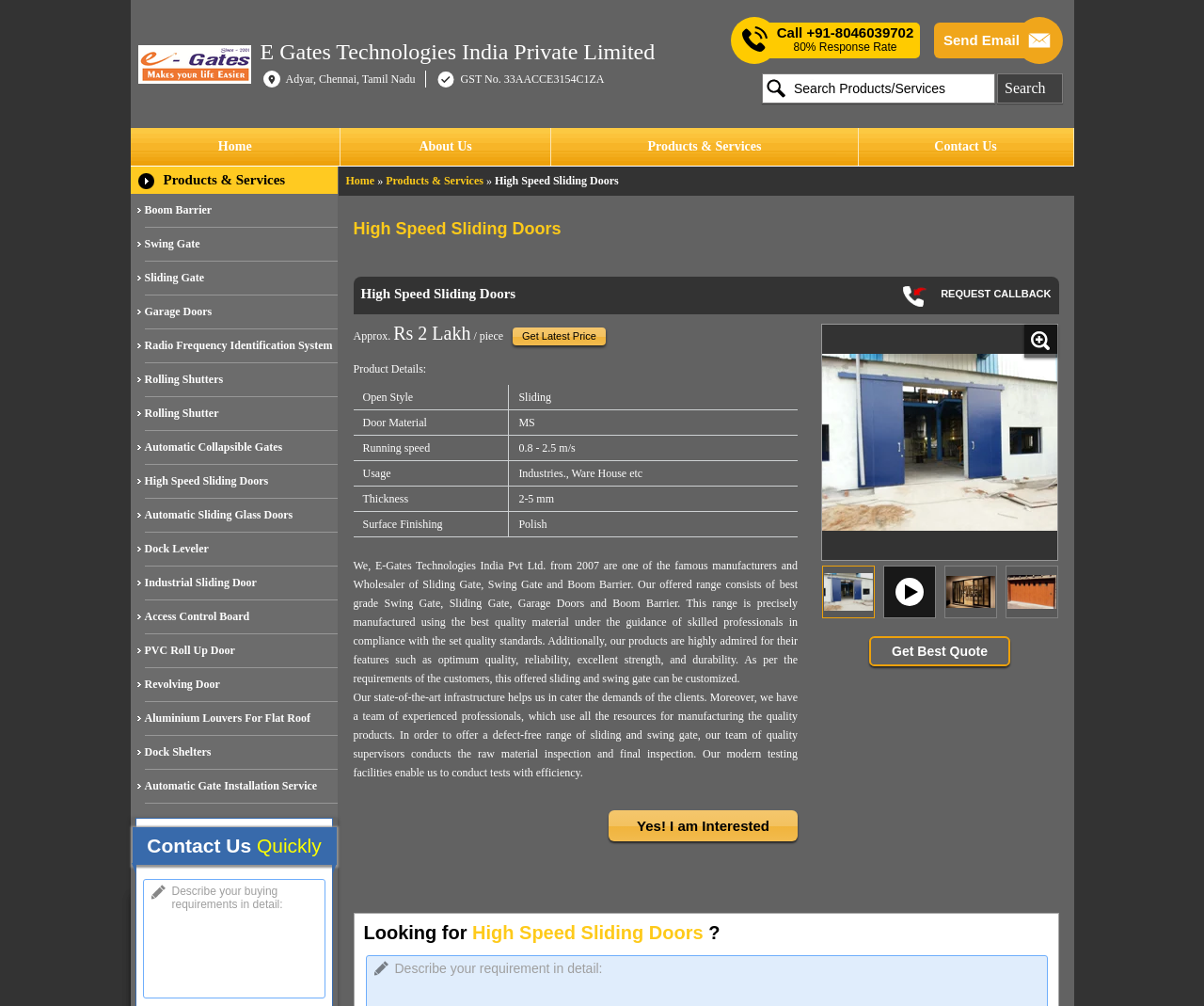Based on the element description "Rolling Shutters", predict the bounding box coordinates of the UI element.

[0.12, 0.361, 0.28, 0.395]